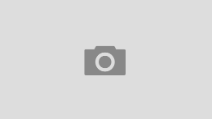Analyze the image and answer the question with as much detail as possible: 
What is the purpose of the image?

The image serves as a visual element to attract readers' attention to the article, complementing the information related to developing impactful presentation skills, as stated in the caption.